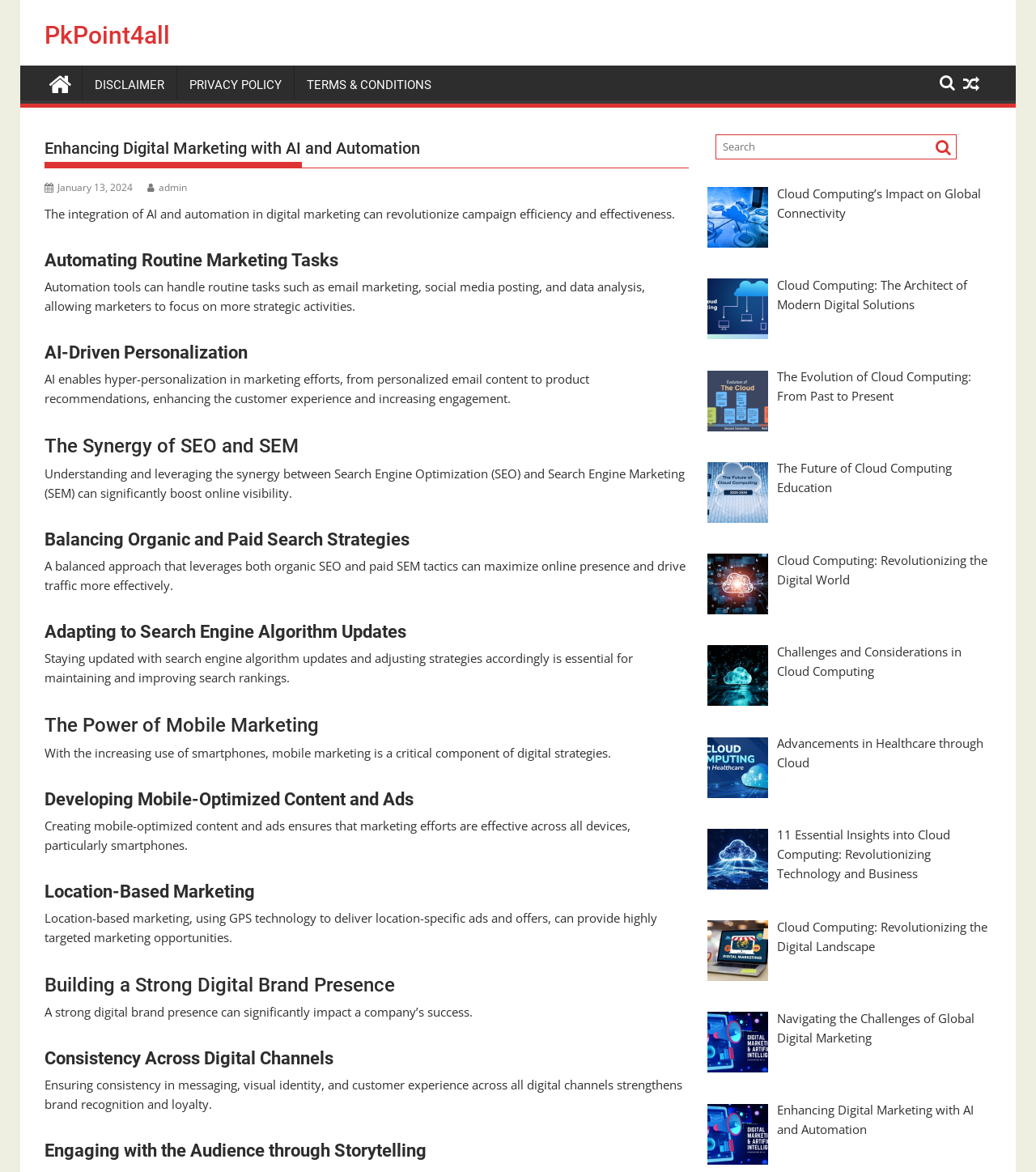Using the provided element description: "Tinnitus", identify the bounding box coordinates. The coordinates should be four floats between 0 and 1 in the order [left, top, right, bottom].

None